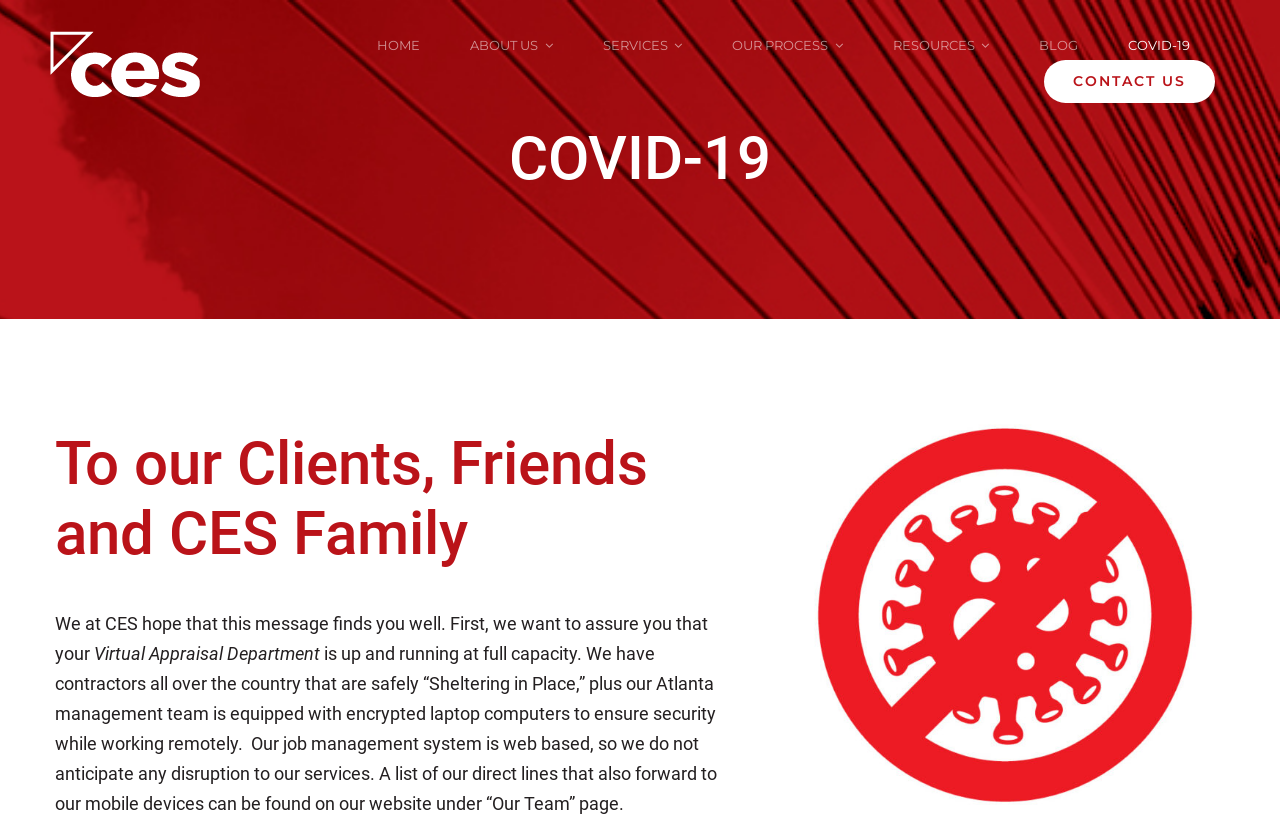Please provide a comprehensive answer to the question based on the screenshot: Where can the list of direct lines be found?

I found this information in the StaticText element that says 'A list of our direct lines that also forward to our mobile devices can be found on our website under “Our Team” page'.